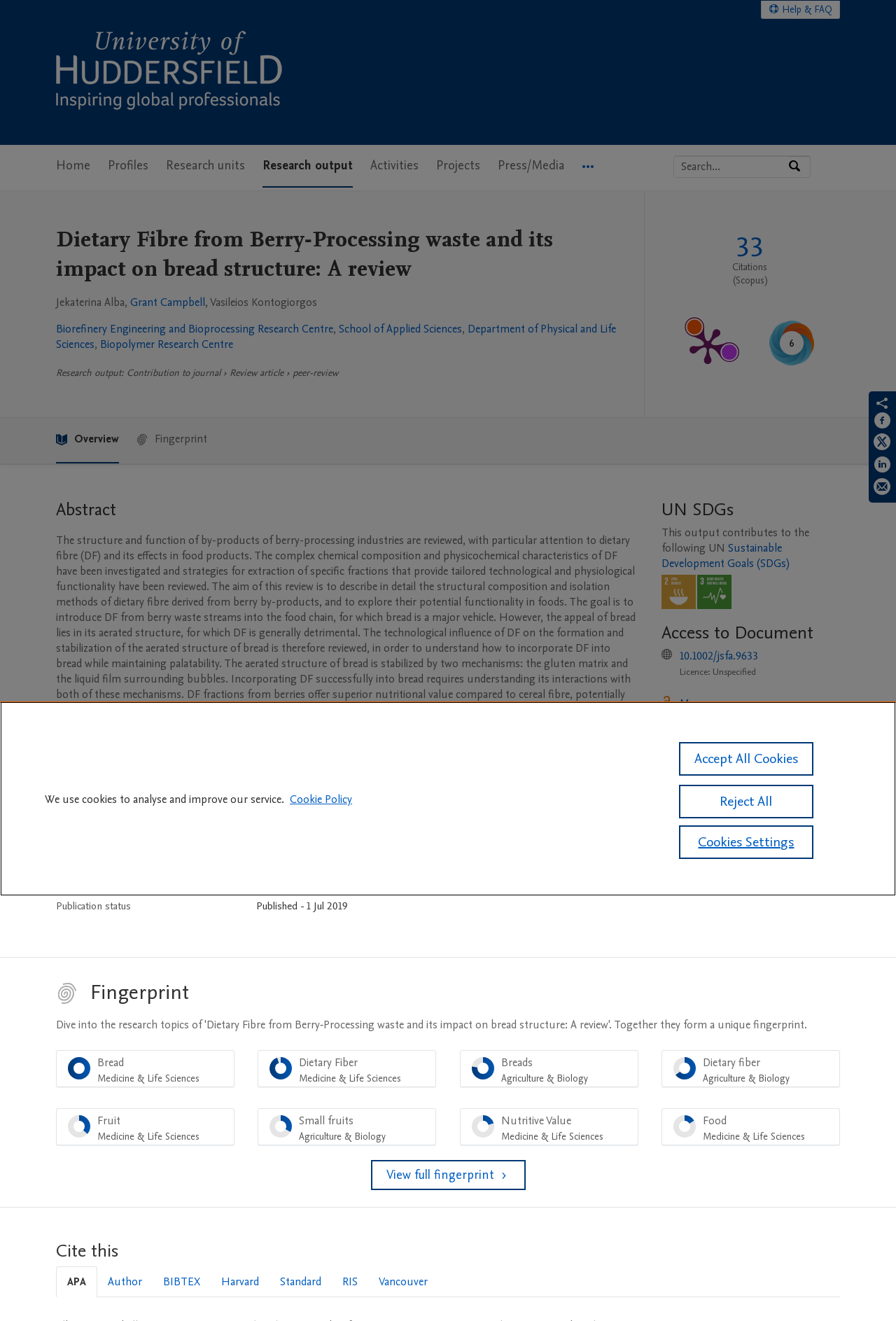Using the description: "aria-label="Share on Twitter"", identify the bounding box of the corresponding UI element in the screenshot.

[0.975, 0.329, 0.994, 0.345]